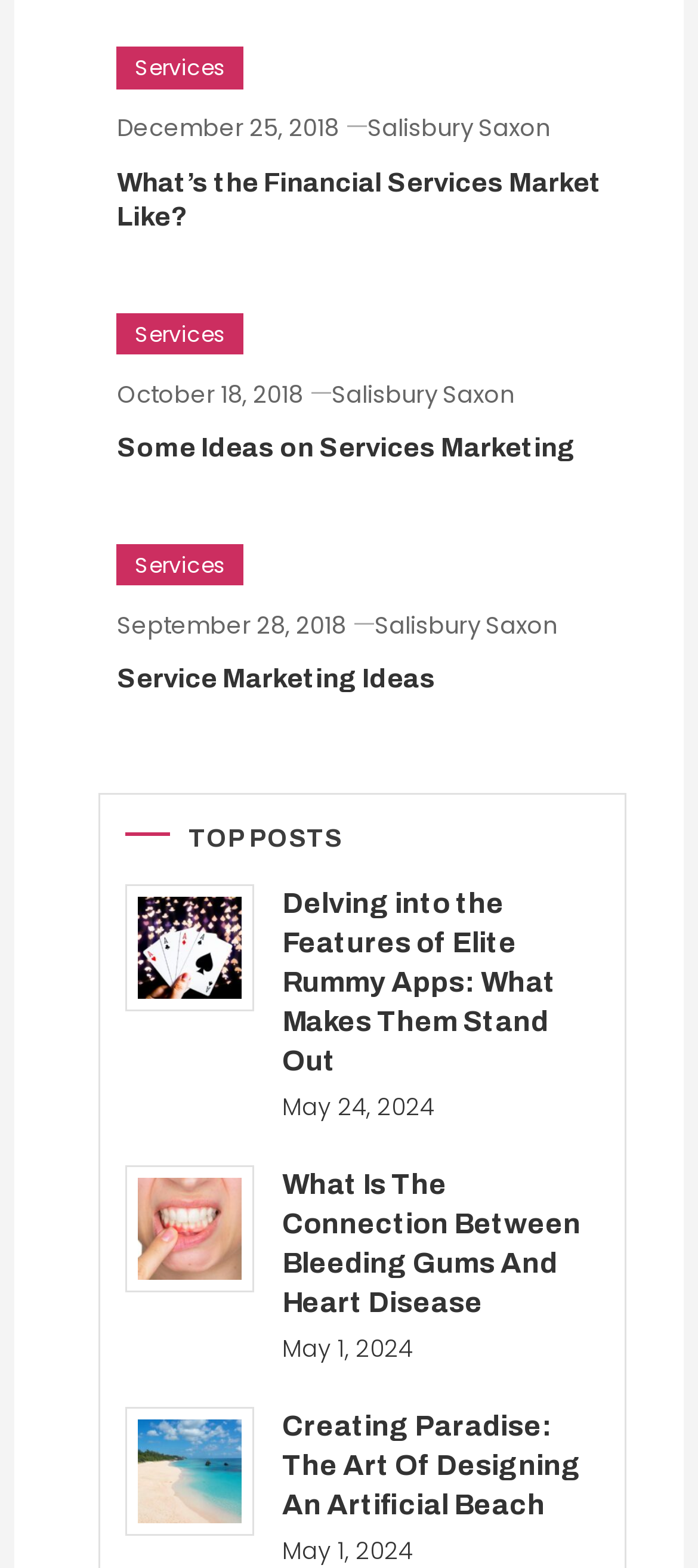Please specify the bounding box coordinates of the clickable section necessary to execute the following command: "Click on 'Services'".

[0.167, 0.03, 0.349, 0.057]